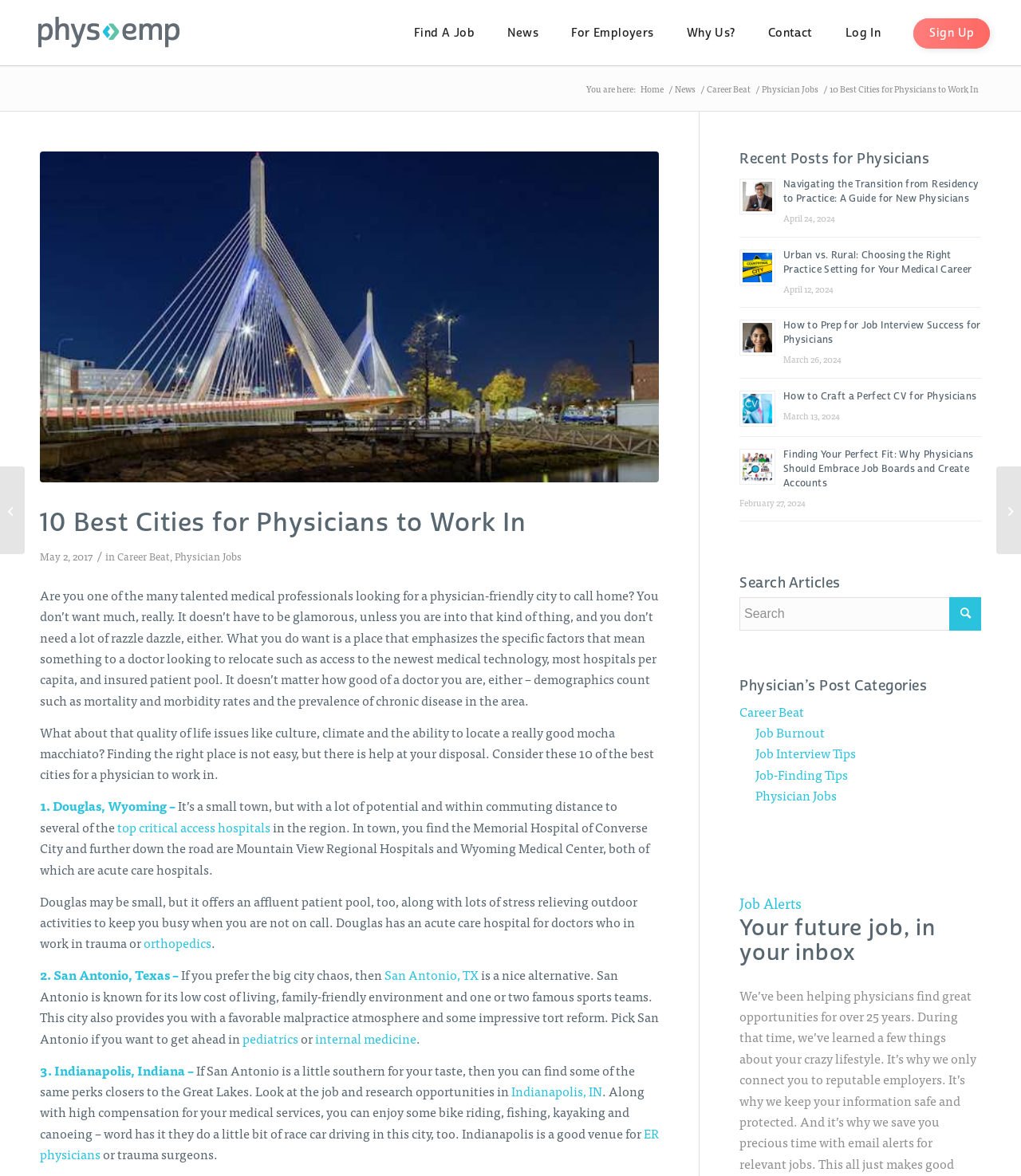Locate the bounding box of the UI element defined by this description: "Why Us?". The coordinates should be given as four float numbers between 0 and 1, formatted as [left, top, right, bottom].

[0.662, 0.0, 0.73, 0.056]